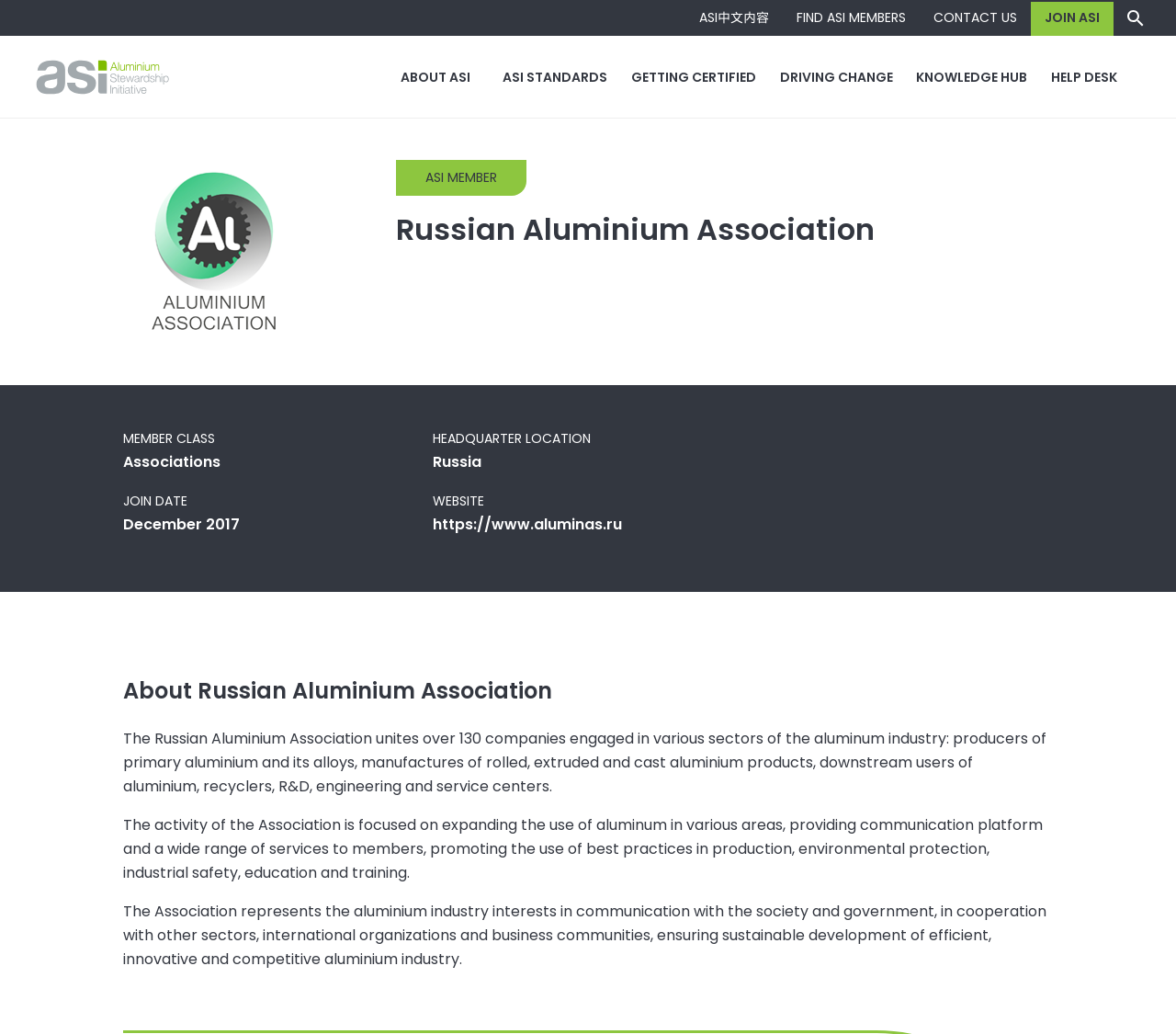Determine the bounding box for the UI element described here: "DRIVING CHANGE".

[0.653, 0.035, 0.769, 0.115]